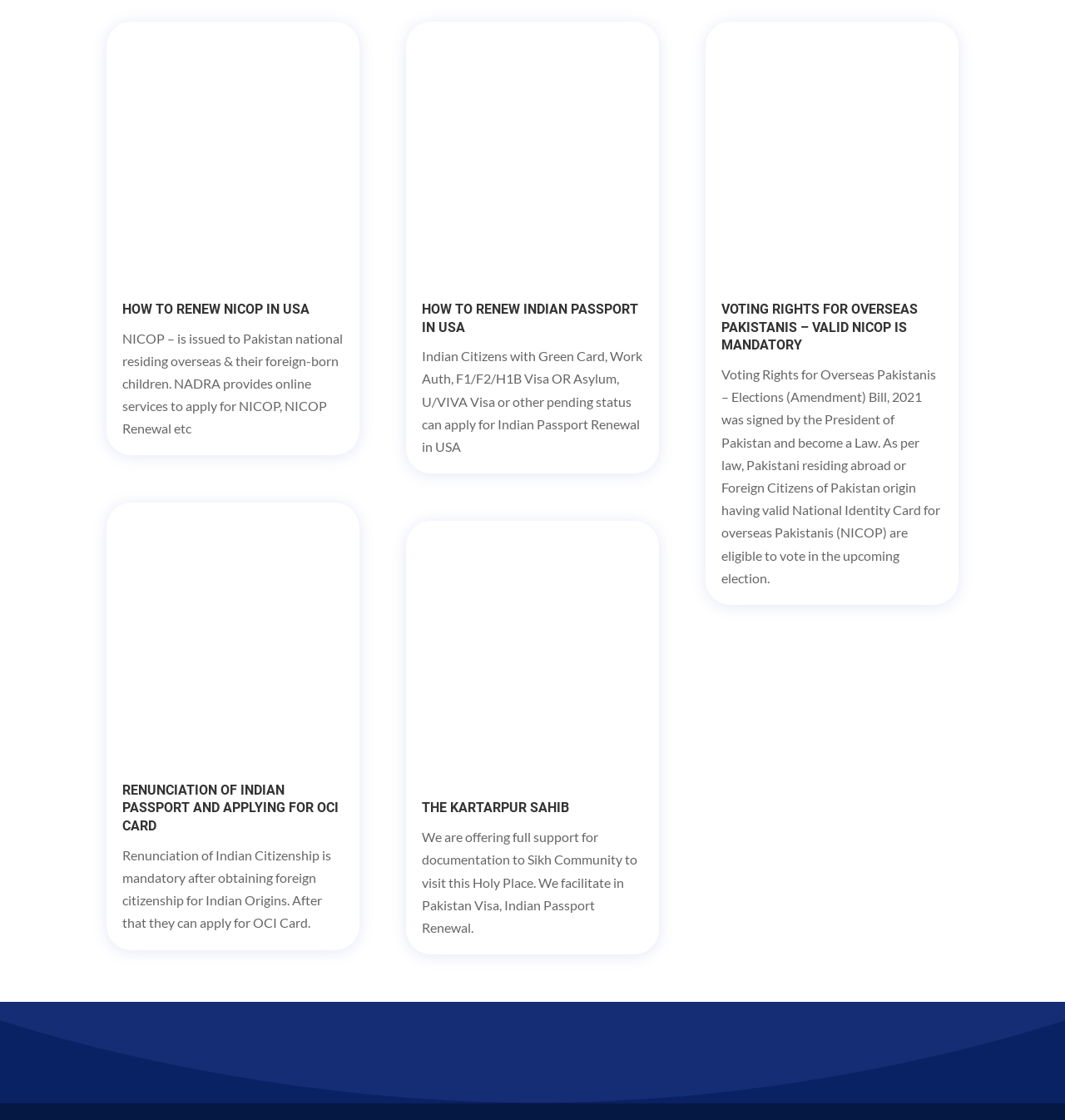Please find and report the bounding box coordinates of the element to click in order to perform the following action: "Explore 'THE KARTARPUR SAHIB'". The coordinates should be expressed as four float numbers between 0 and 1, in the format [left, top, right, bottom].

[0.396, 0.713, 0.604, 0.737]